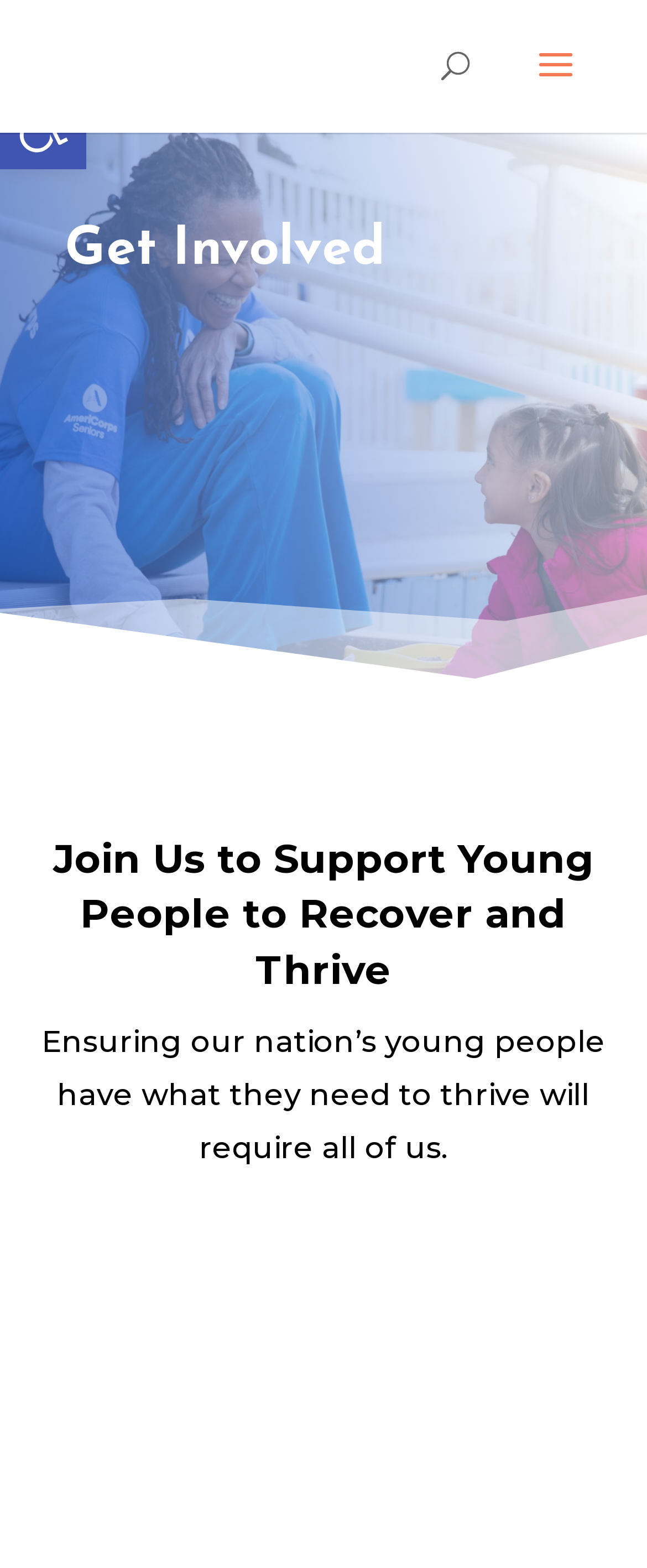What is the purpose of the website?
Answer the question in as much detail as possible.

Based on the webpage content, it appears that the website is dedicated to supporting young people to recover and thrive. The heading 'Join Us to Support Young People to Recover and Thrive' and the text 'Ensuring our nation’s young people have what they need to thrive will require all of us.' suggest that the website is focused on this goal.